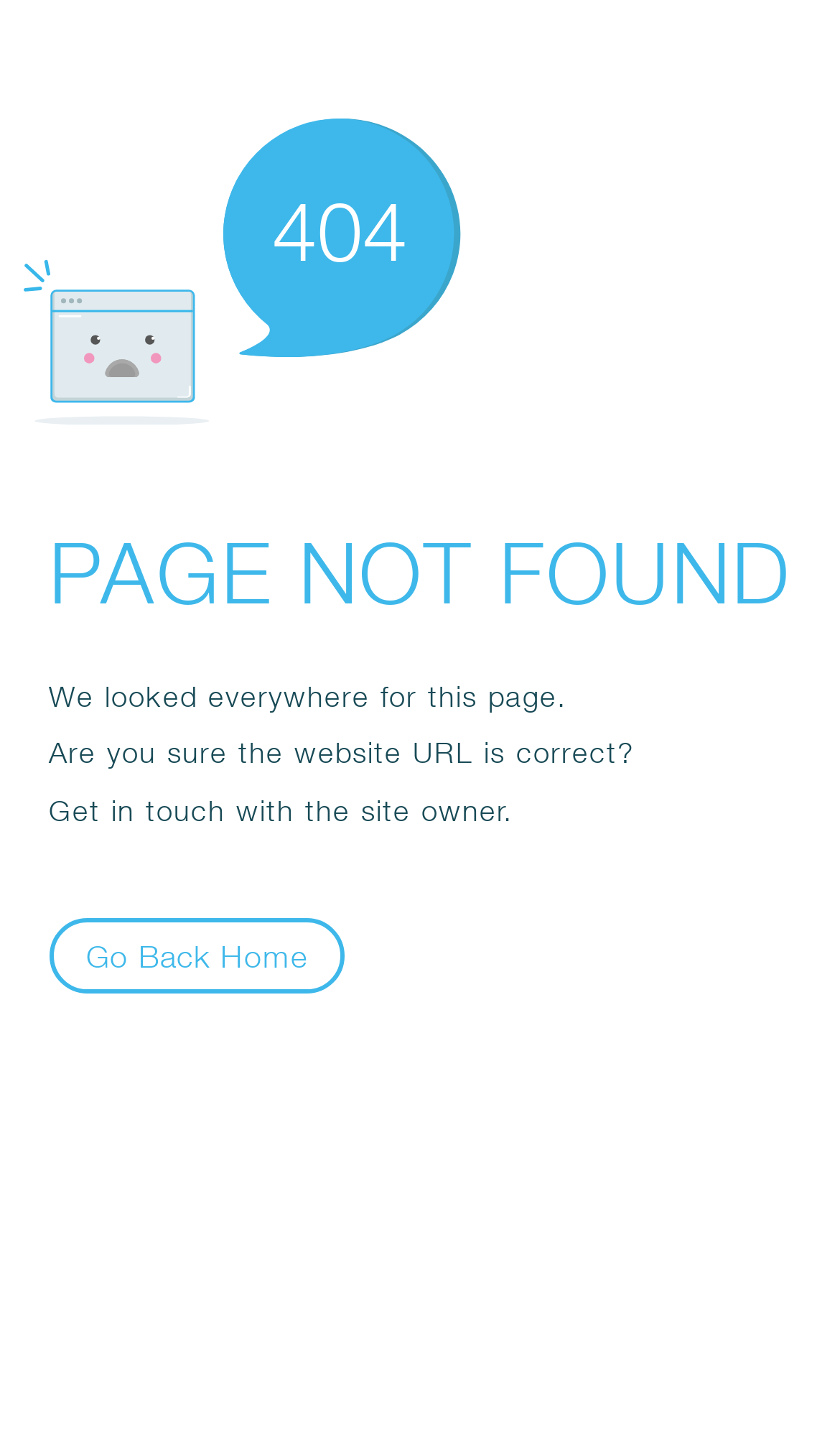Given the description of a UI element: "Go Back Home", identify the bounding box coordinates of the matching element in the webpage screenshot.

[0.058, 0.642, 0.411, 0.695]